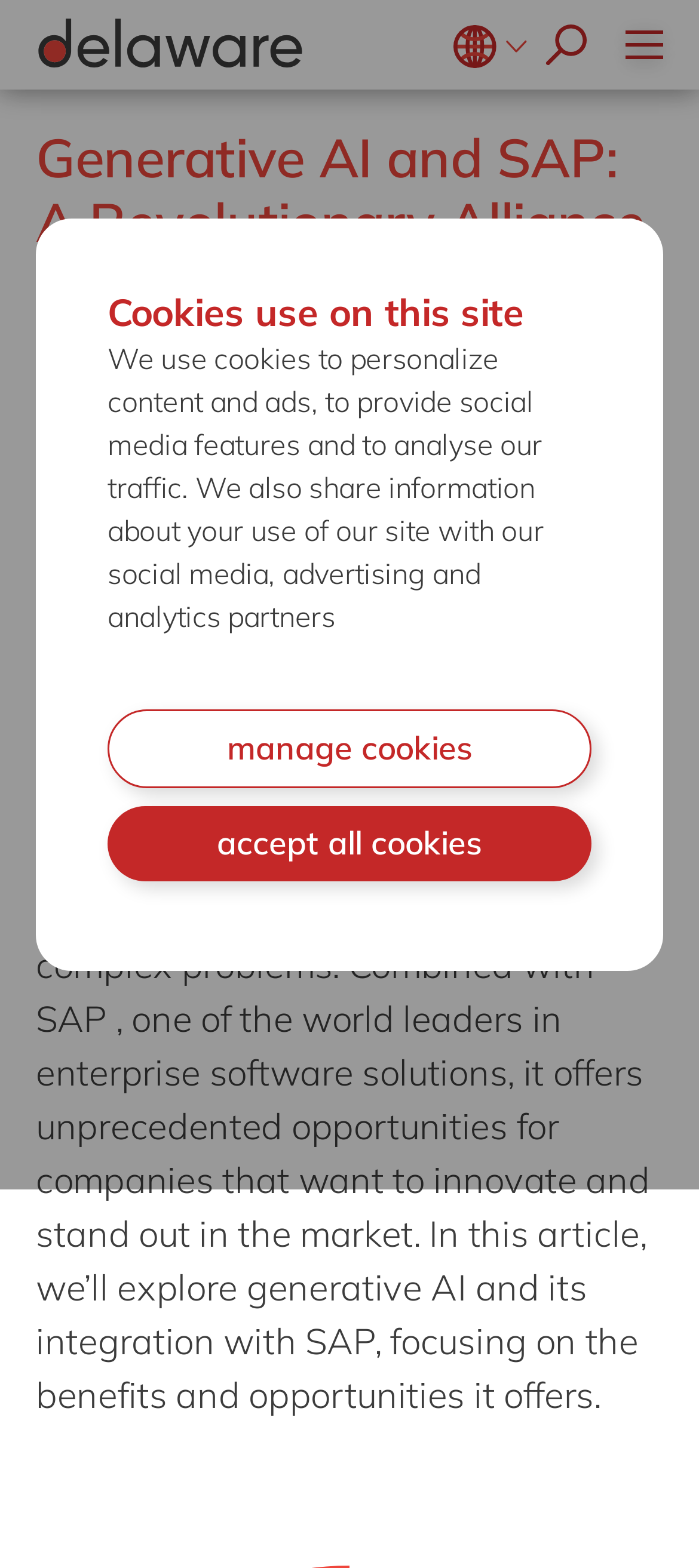What is the purpose of the search box?
Can you offer a detailed and complete answer to this question?

The search box is located in the top navigation bar, and it allows users to search for specific content within the website.